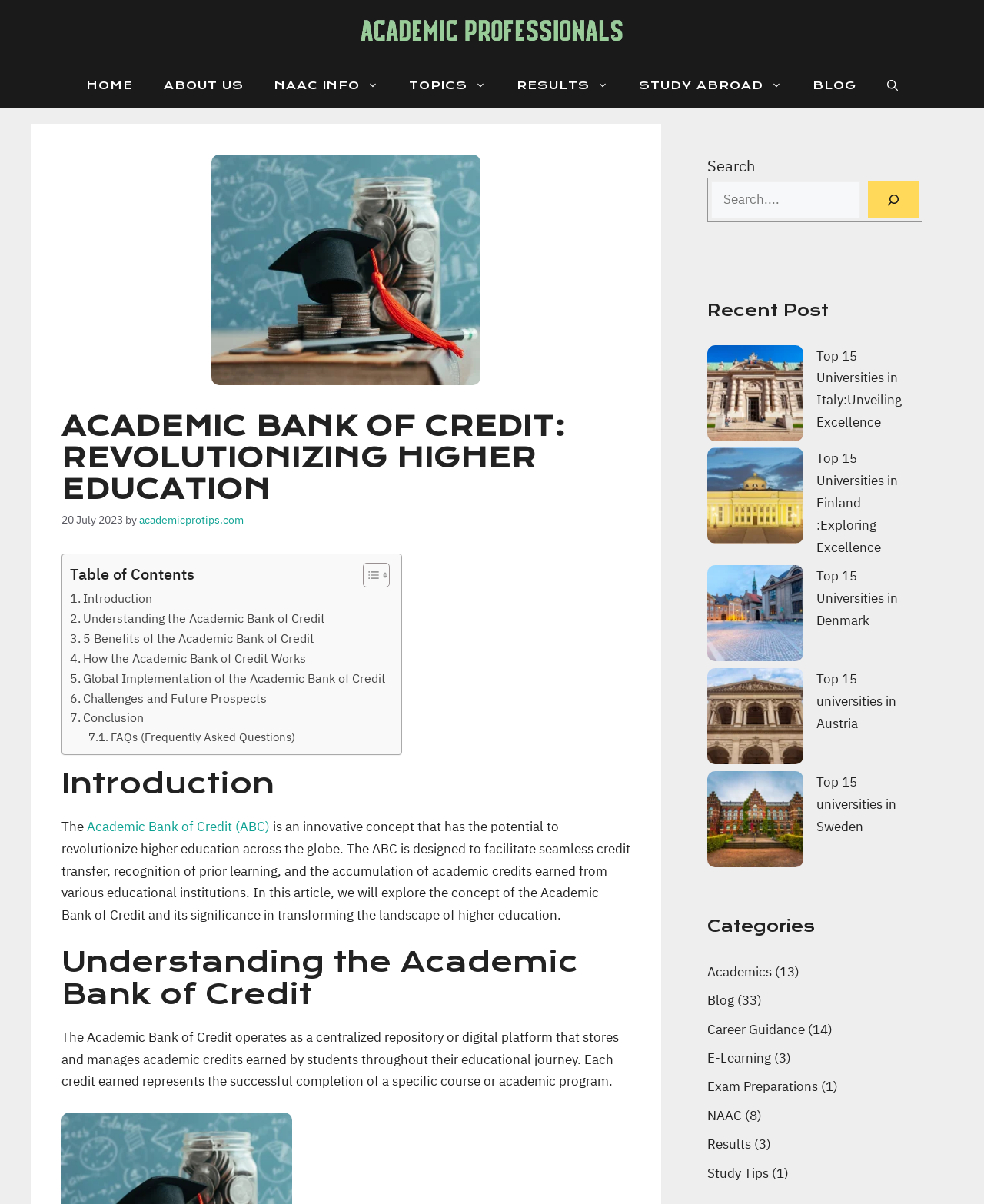Predict the bounding box coordinates of the area that should be clicked to accomplish the following instruction: "Click on the 'Top 15 Universities in Italy' link". The bounding box coordinates should consist of four float numbers between 0 and 1, i.e., [left, top, right, bottom].

[0.83, 0.288, 0.916, 0.358]